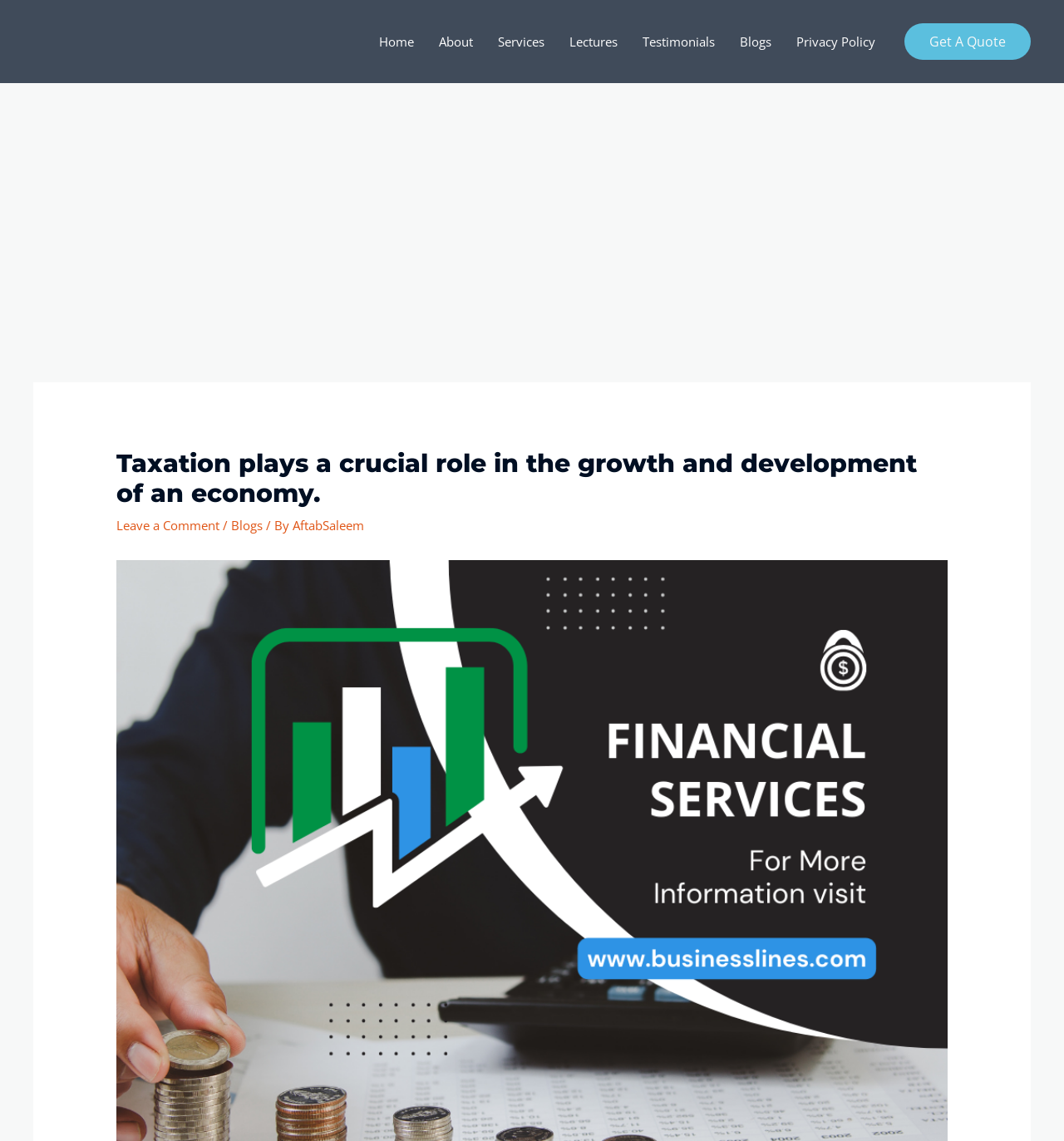From the given element description: "Blogs", find the bounding box for the UI element. Provide the coordinates as four float numbers between 0 and 1, in the order [left, top, right, bottom].

[0.217, 0.453, 0.247, 0.468]